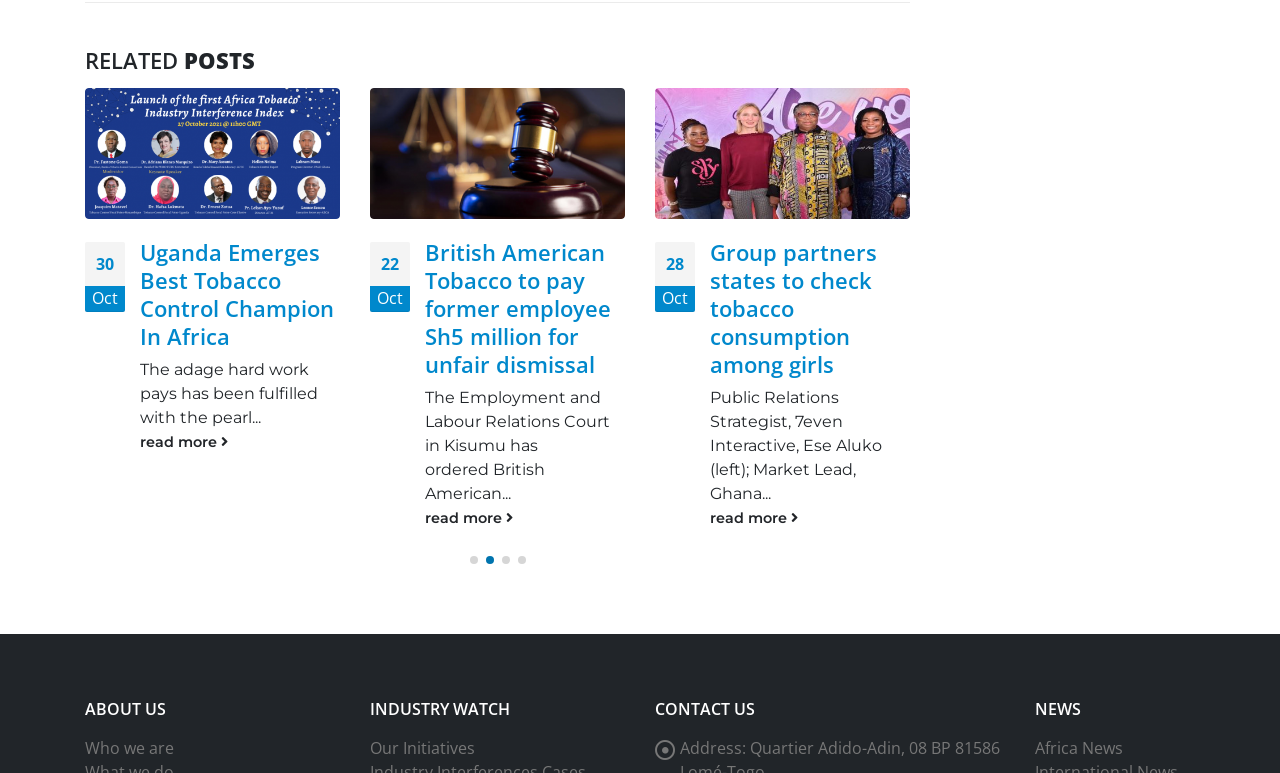Please identify the bounding box coordinates of the element on the webpage that should be clicked to follow this instruction: "view British American Tobacco to pay former employee Sh5 million for unfair dismissal". The bounding box coordinates should be given as four float numbers between 0 and 1, formatted as [left, top, right, bottom].

[0.332, 0.655, 0.488, 0.686]